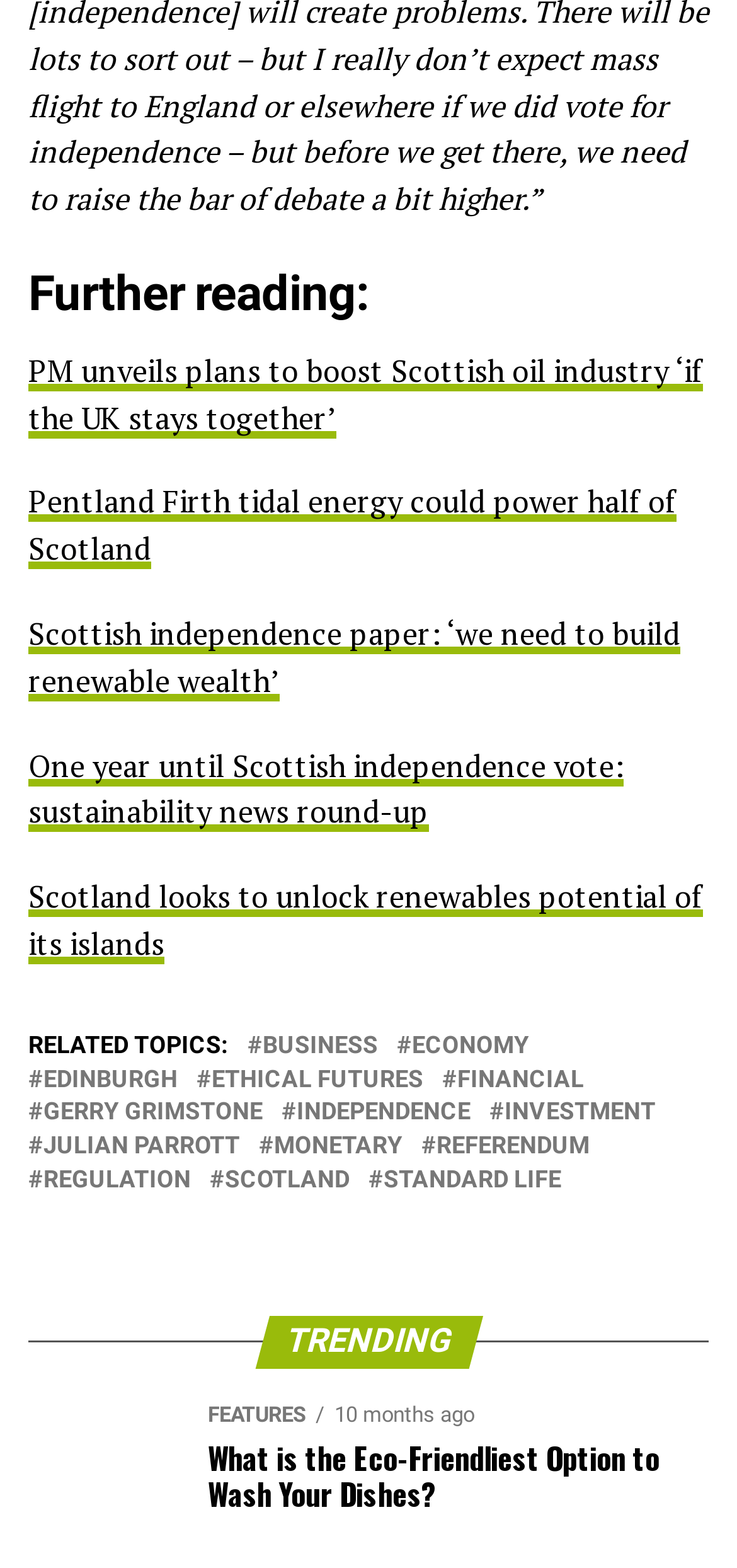Can you find the bounding box coordinates for the element to click on to achieve the instruction: "Click on the link to read about PM's plans to boost Scottish oil industry"?

[0.038, 0.223, 0.954, 0.279]